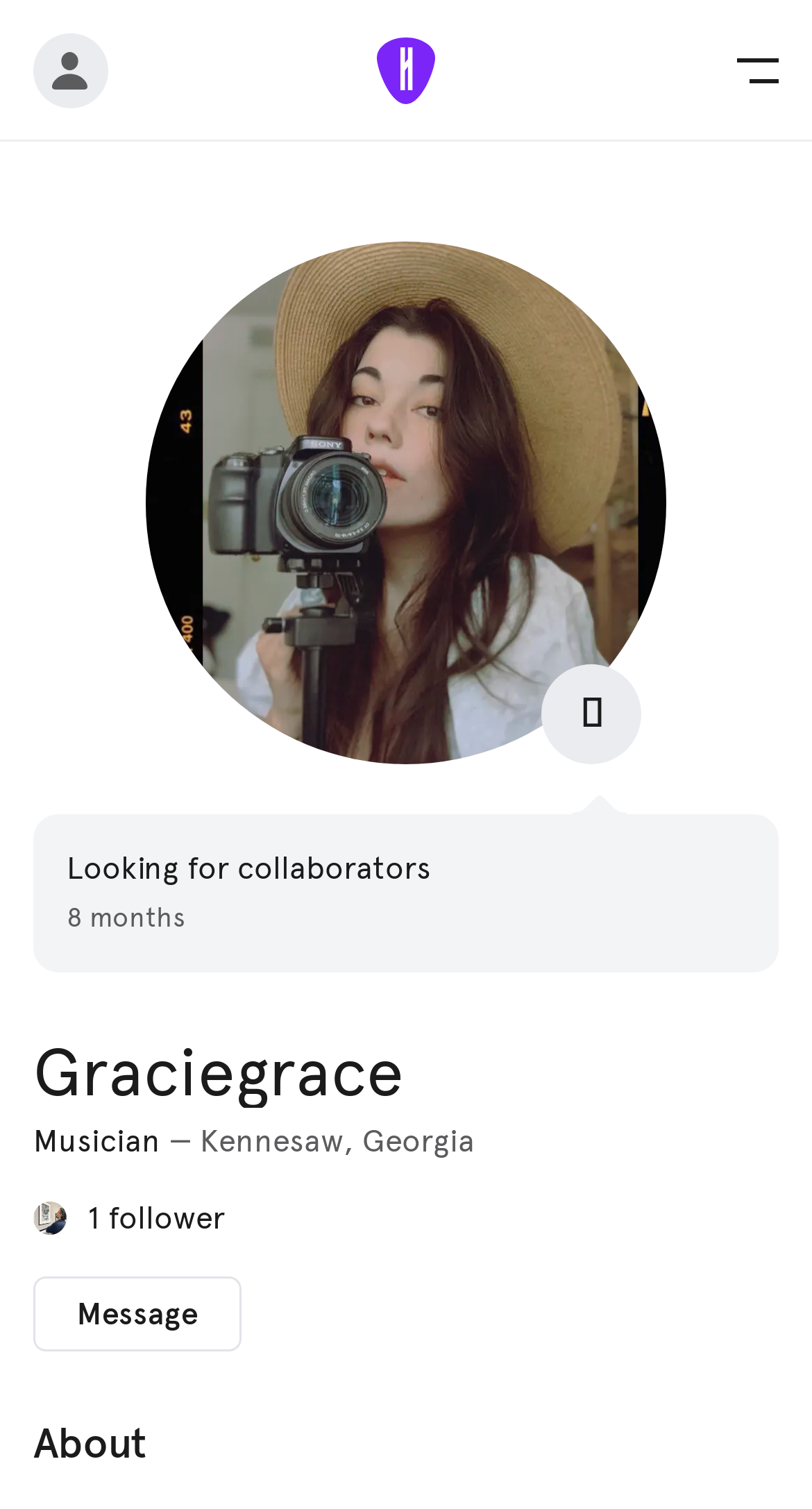What is Graciegrace's profession?
Look at the image and answer the question using a single word or phrase.

Musician